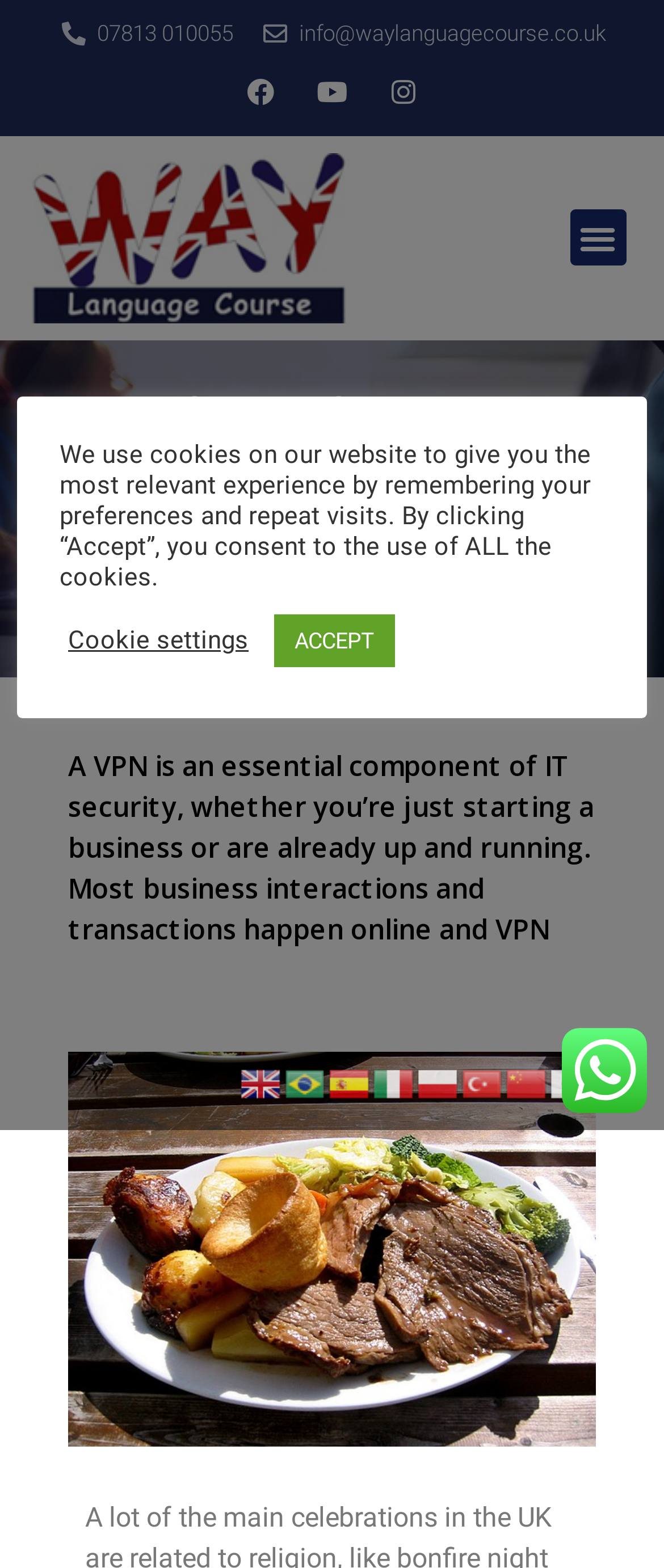Use a single word or phrase to answer this question: 
What is the topic of the main content?

VPN and IT security